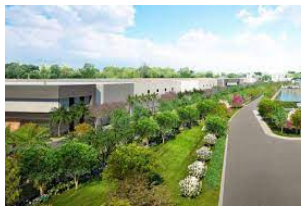Give a detailed account of the visual elements in the image.

The image depicts a modern industrial development, showcasing an expansive view of well-manicured landscaping, including trees and flowering plants lining the pathways. The structure features a sleek, contemporary design with large windows and accessible entries, indicative of a newly constructed facility. Clear skies and bright sunlight illuminate the scene, enhancing the visual appeal of the site. This development is part of a broader trend in South Florida, where significant investments are being made in the industrial sector, as evidenced by recent acquisitions and ongoing construction initiatives aiming to meet increasing demand and optimize leasing opportunities.